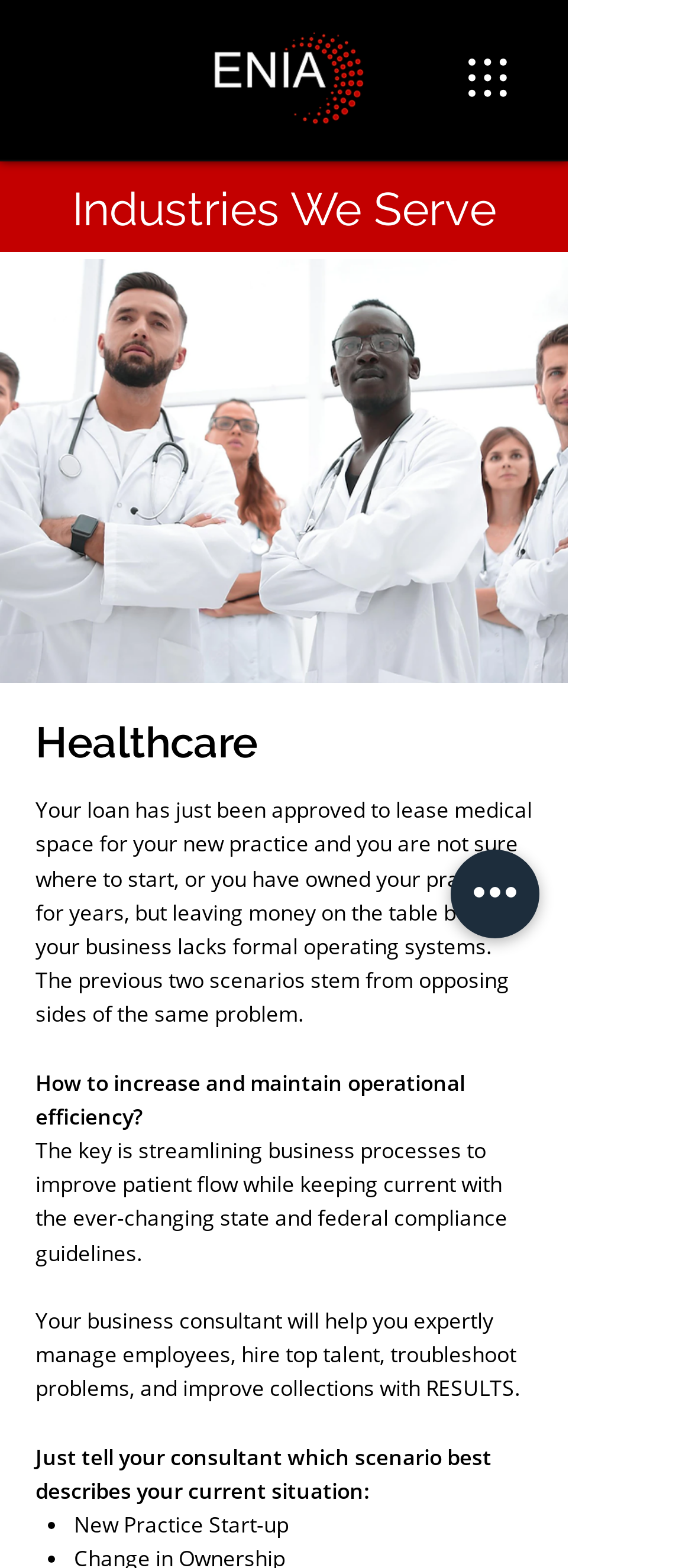Identify the bounding box for the UI element described as: "Back to All Projects". The coordinates should be four float numbers between 0 and 1, i.e., [left, top, right, bottom].

None